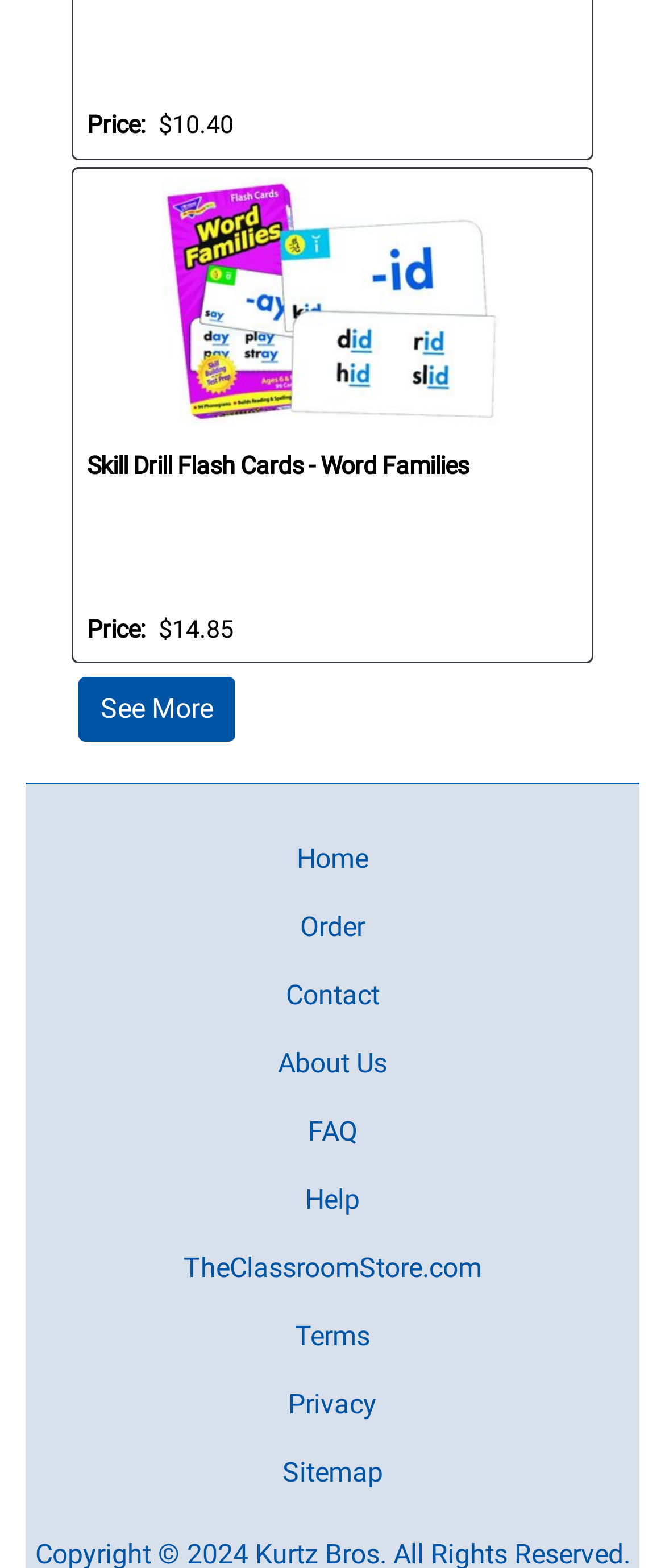Please identify the bounding box coordinates of the element that needs to be clicked to perform the following instruction: "Go to Home page".

[0.446, 0.535, 0.554, 0.561]